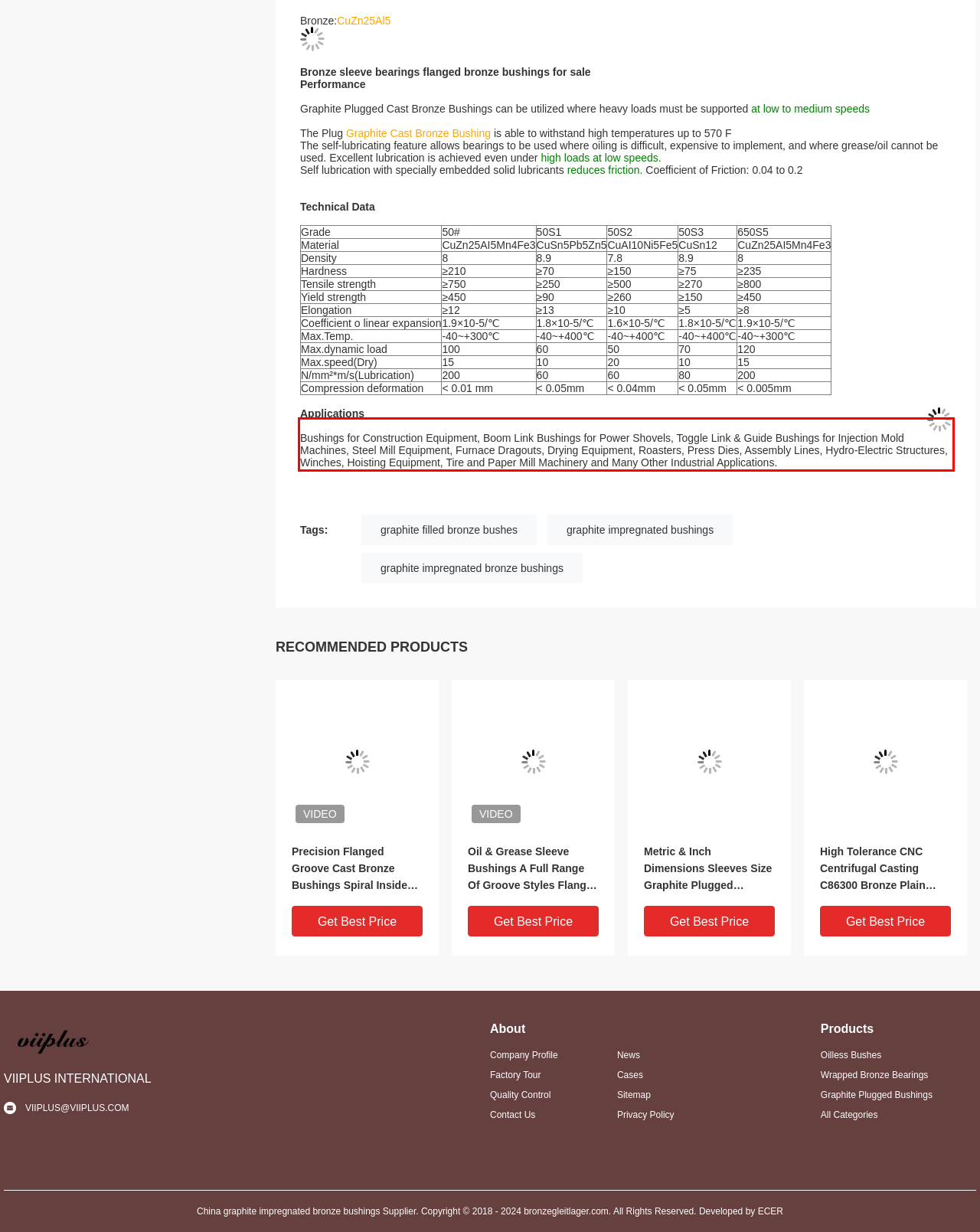You are provided with a screenshot of a webpage containing a red bounding box. Please extract the text enclosed by this red bounding box.

Bushings for Construction Equipment, Boom Link Bushings for Power Shovels, Toggle Link & Guide Bushings for Injection Mold Machines, Steel Mill Equipment, Furnace Dragouts, Drying Equipment, Roasters, Press Dies, Assembly Lines, Hydro-Electric Structures, Winches, Hoisting Equipment, Tire and Paper Mill Machinery and Many Other Industrial Applications.